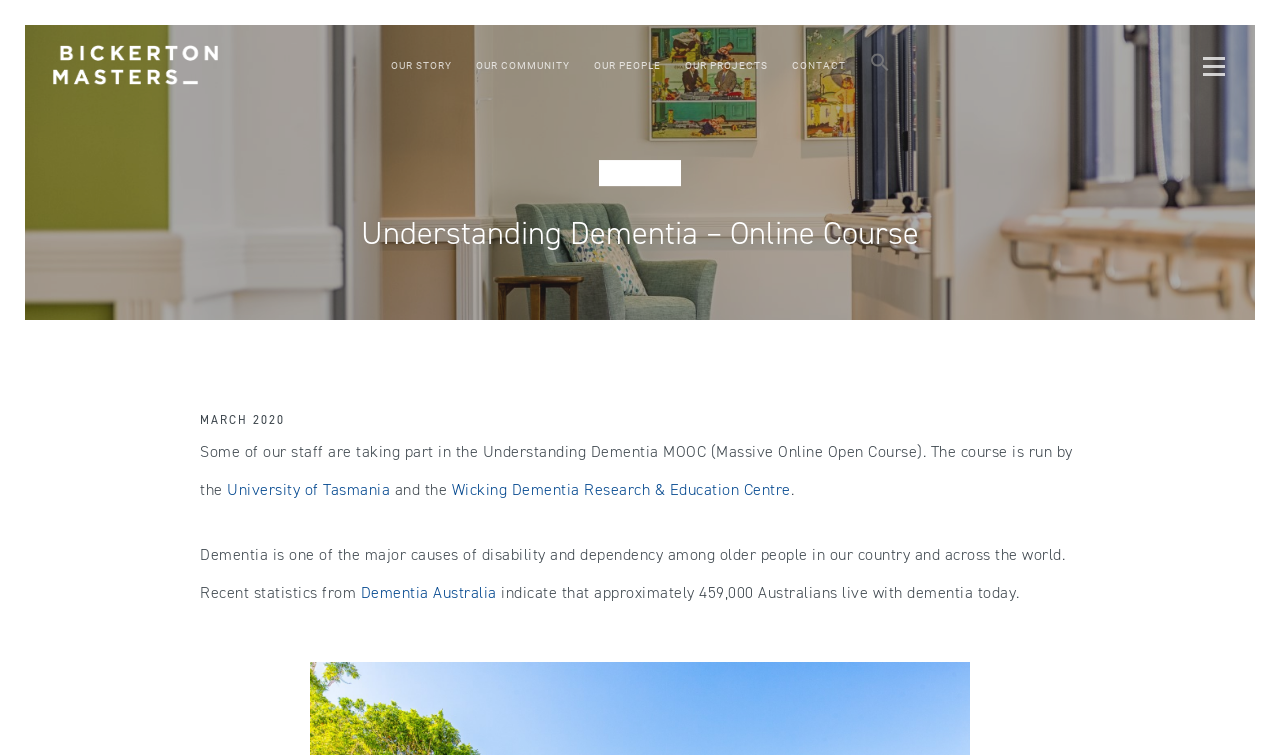Predict the bounding box coordinates of the area that should be clicked to accomplish the following instruction: "Click the Bickerton Masters logo". The bounding box coordinates should consist of four float numbers between 0 and 1, i.e., [left, top, right, bottom].

[0.041, 0.06, 0.174, 0.113]